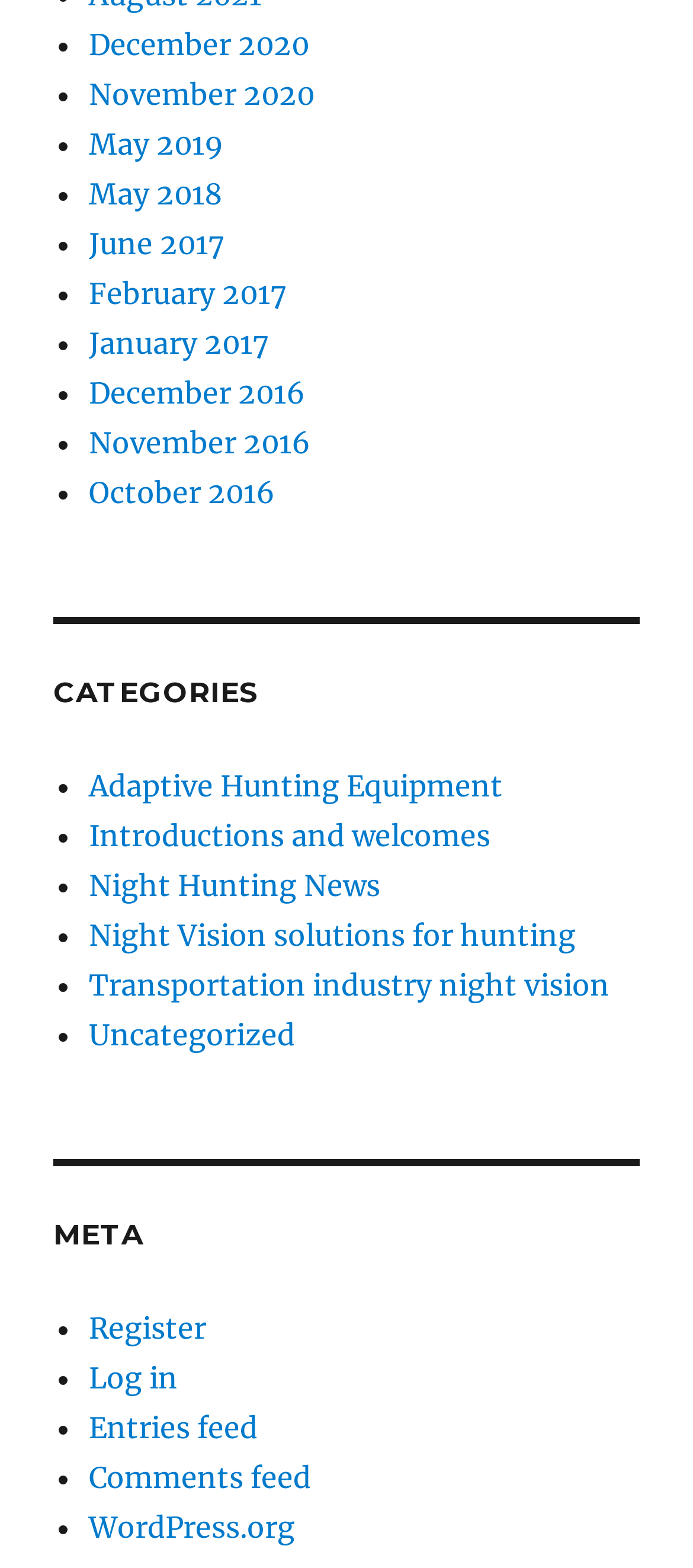Please find the bounding box coordinates in the format (top-left x, top-left y, bottom-right x, bottom-right y) for the given element description. Ensure the coordinates are floating point numbers between 0 and 1. Description: November 2020

[0.128, 0.049, 0.454, 0.071]